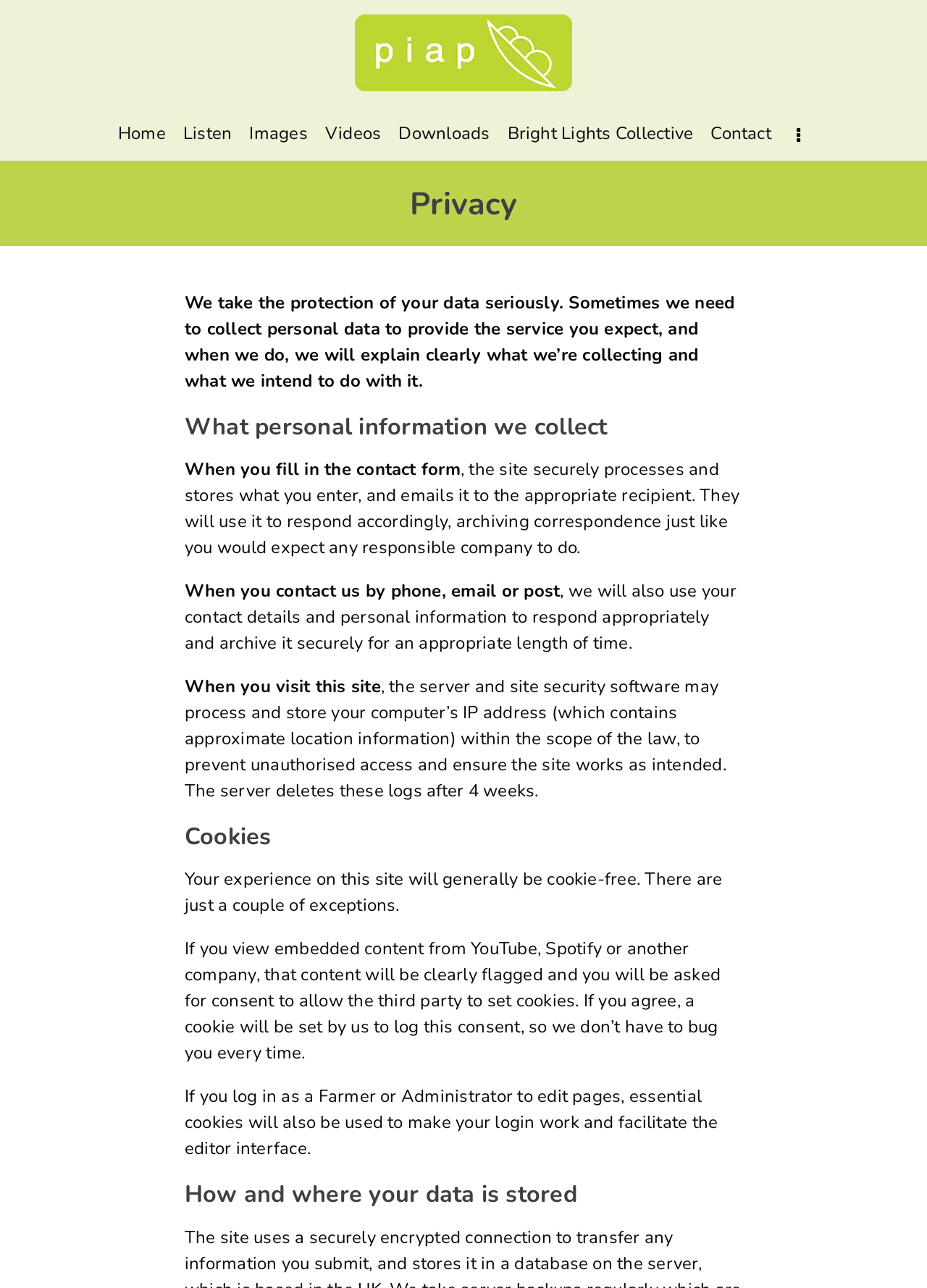Determine the bounding box coordinates for the clickable element required to fulfill the instruction: "Go to the Home page". Provide the coordinates as four float numbers between 0 and 1, i.e., [left, top, right, bottom].

[0.127, 0.093, 0.179, 0.114]